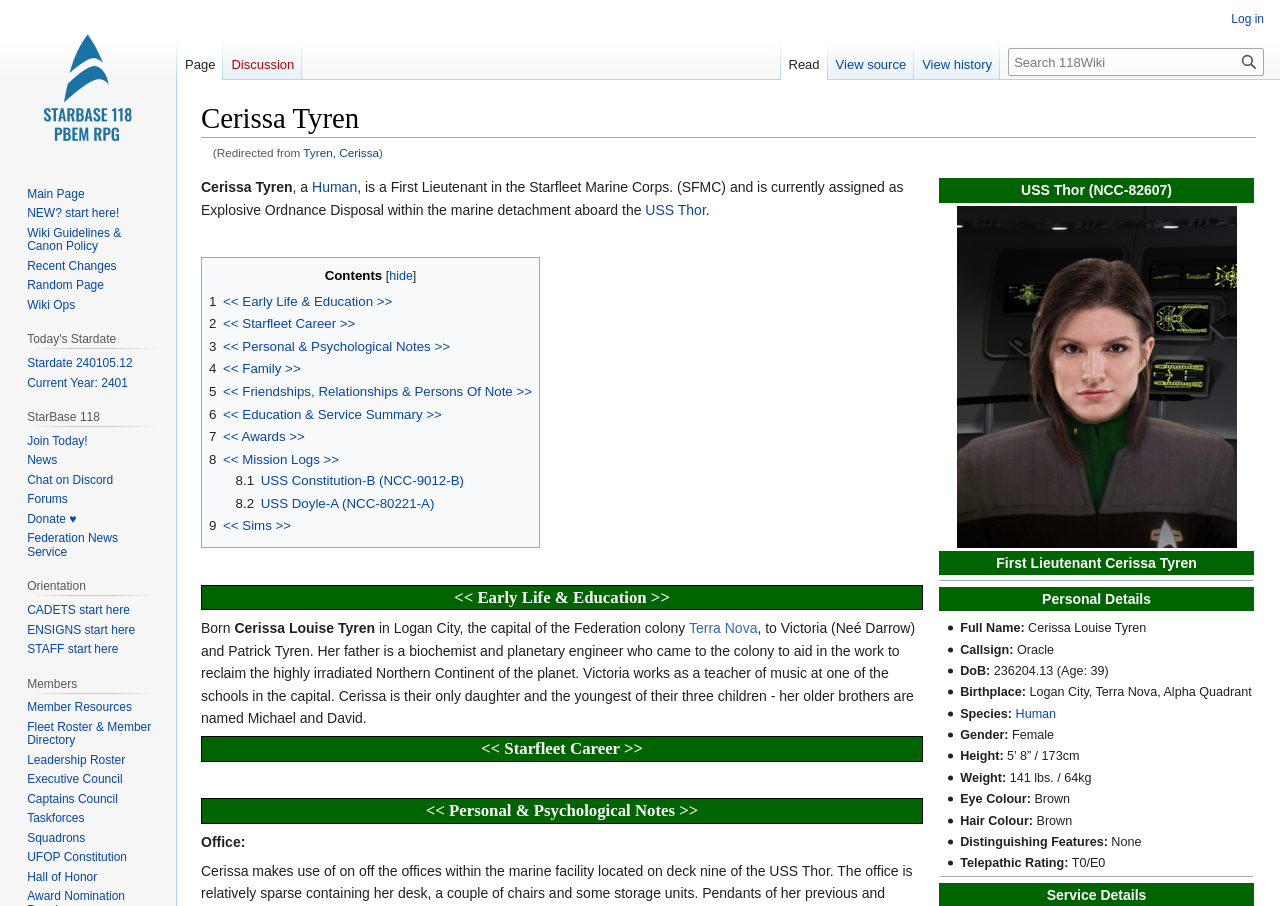Bounding box coordinates are specified in the format (top-left x, top-left y, bottom-right x, bottom-right y). All values are floating point numbers bounded between 0 and 1. Please provide the bounding box coordinate of the region this sentence describes: Fleet Roster & Member Directory

[0.021, 0.795, 0.118, 0.825]